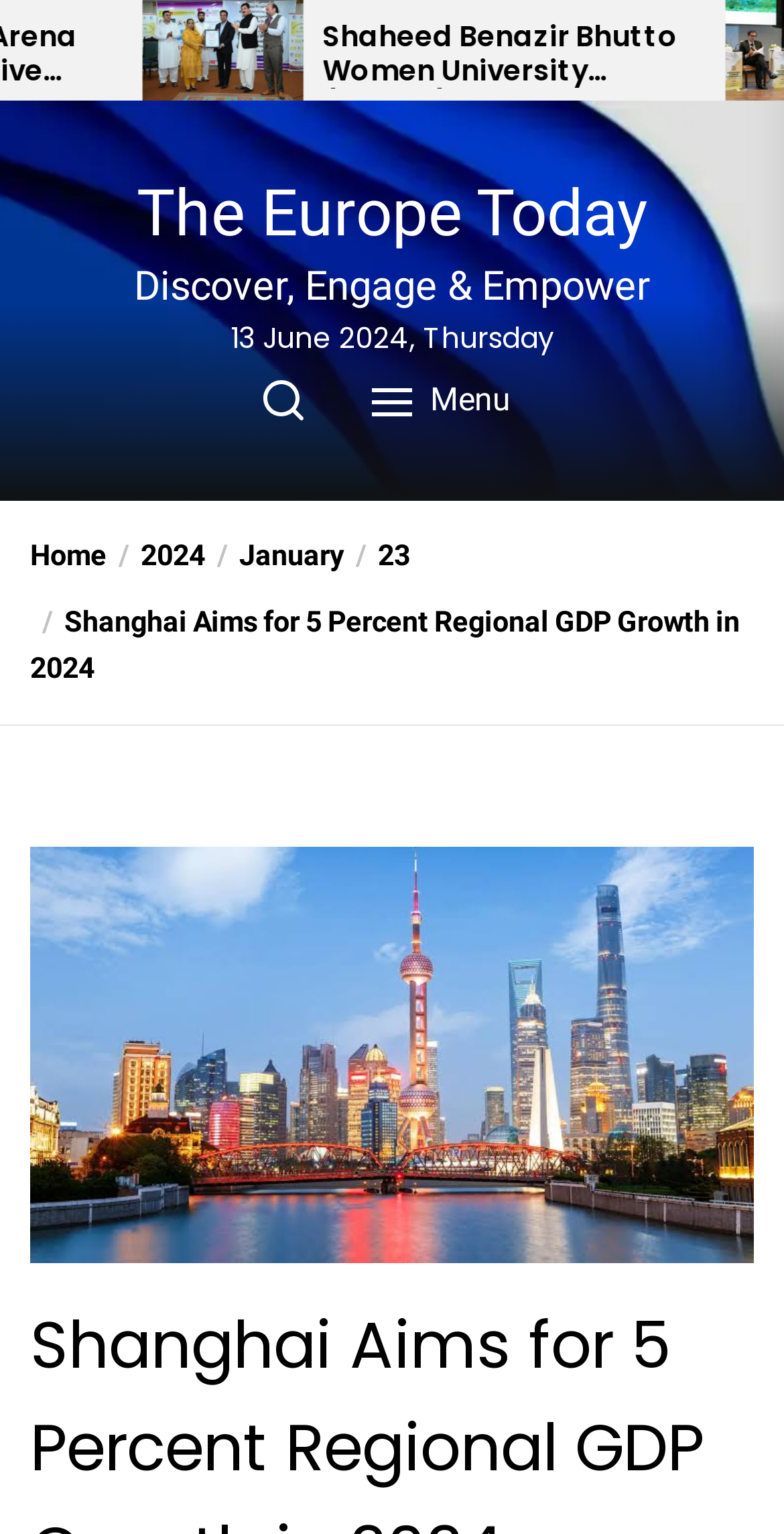Locate the bounding box coordinates of the element that should be clicked to fulfill the instruction: "View 'Shanghai Aims for 5 Percent Regional GDP Growth in 2024' article".

[0.038, 0.395, 0.944, 0.448]